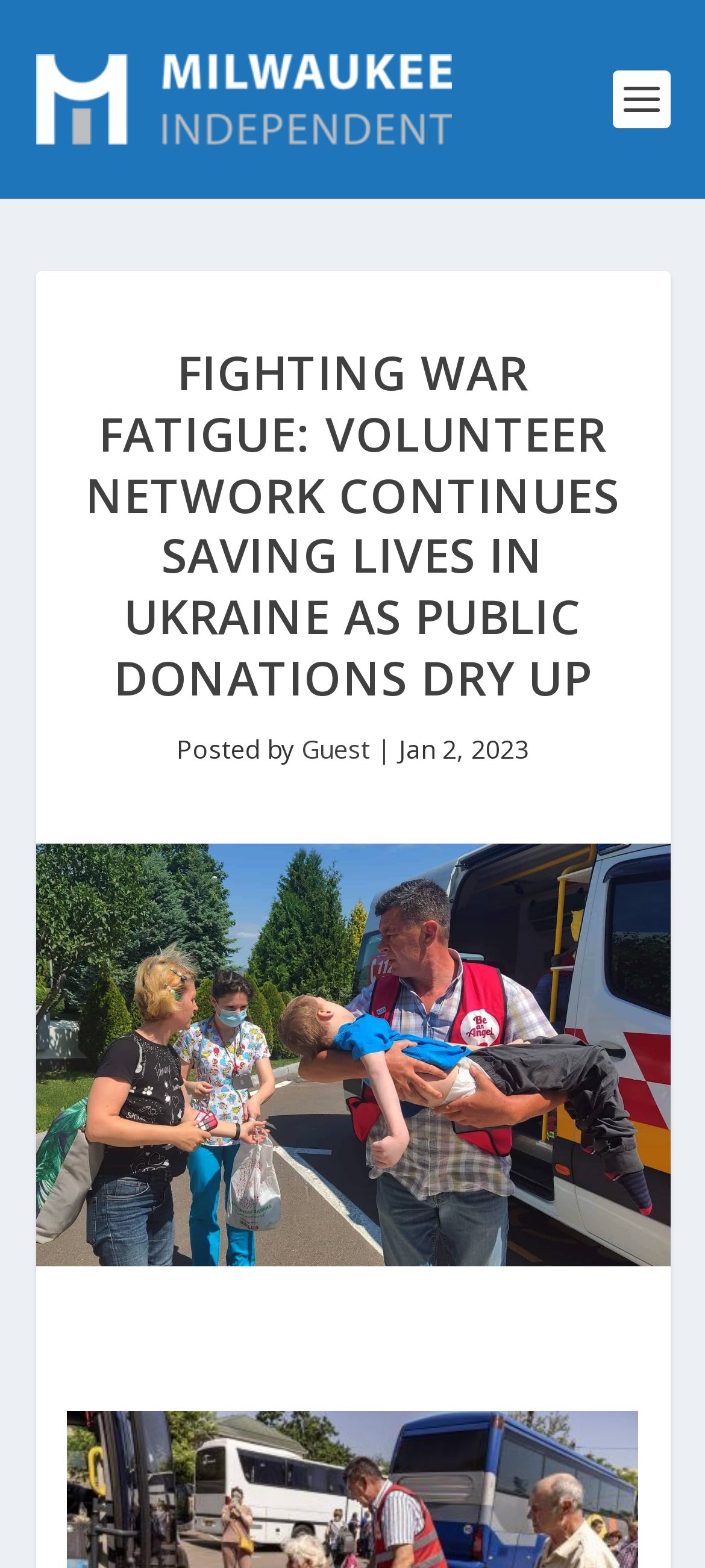Answer the question below using just one word or a short phrase: 
What is the current state of public donations?

Dry up